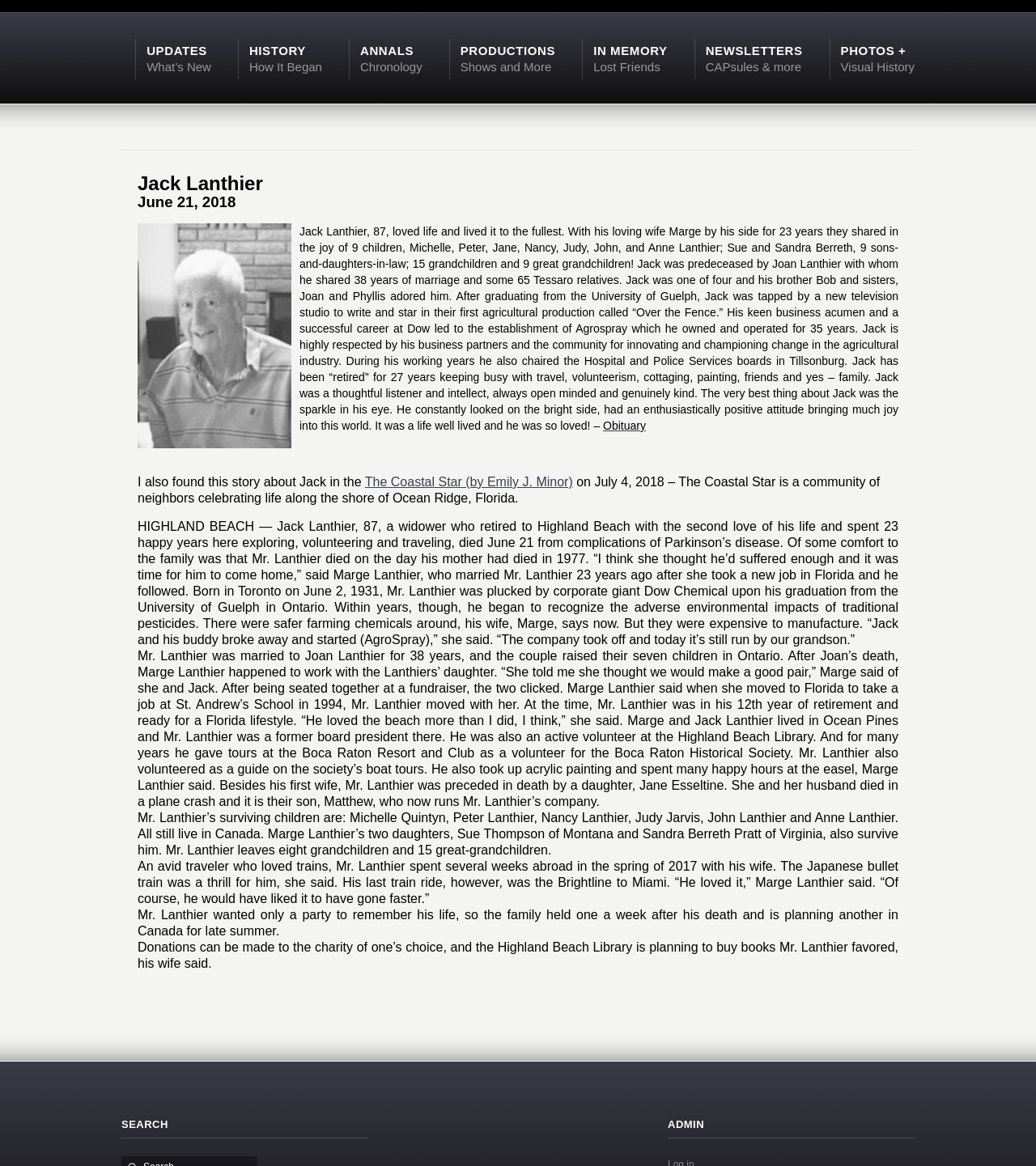Predict the bounding box for the UI component with the following description: "NewslettersCAPsules & more".

[0.681, 0.037, 0.775, 0.063]